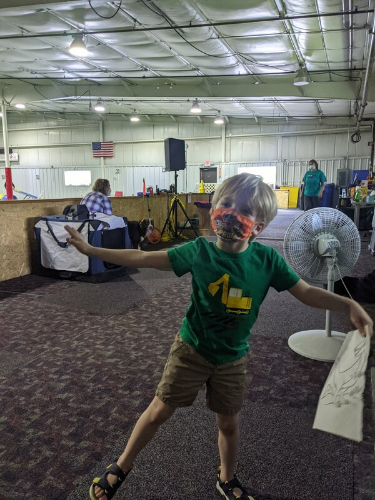What is the boy balancing on?
Please provide a detailed answer to the question.

The boy is confidently balancing on one leg, seemingly mid-dance, with his arms outstretched, showcasing his playful and energetic pose.